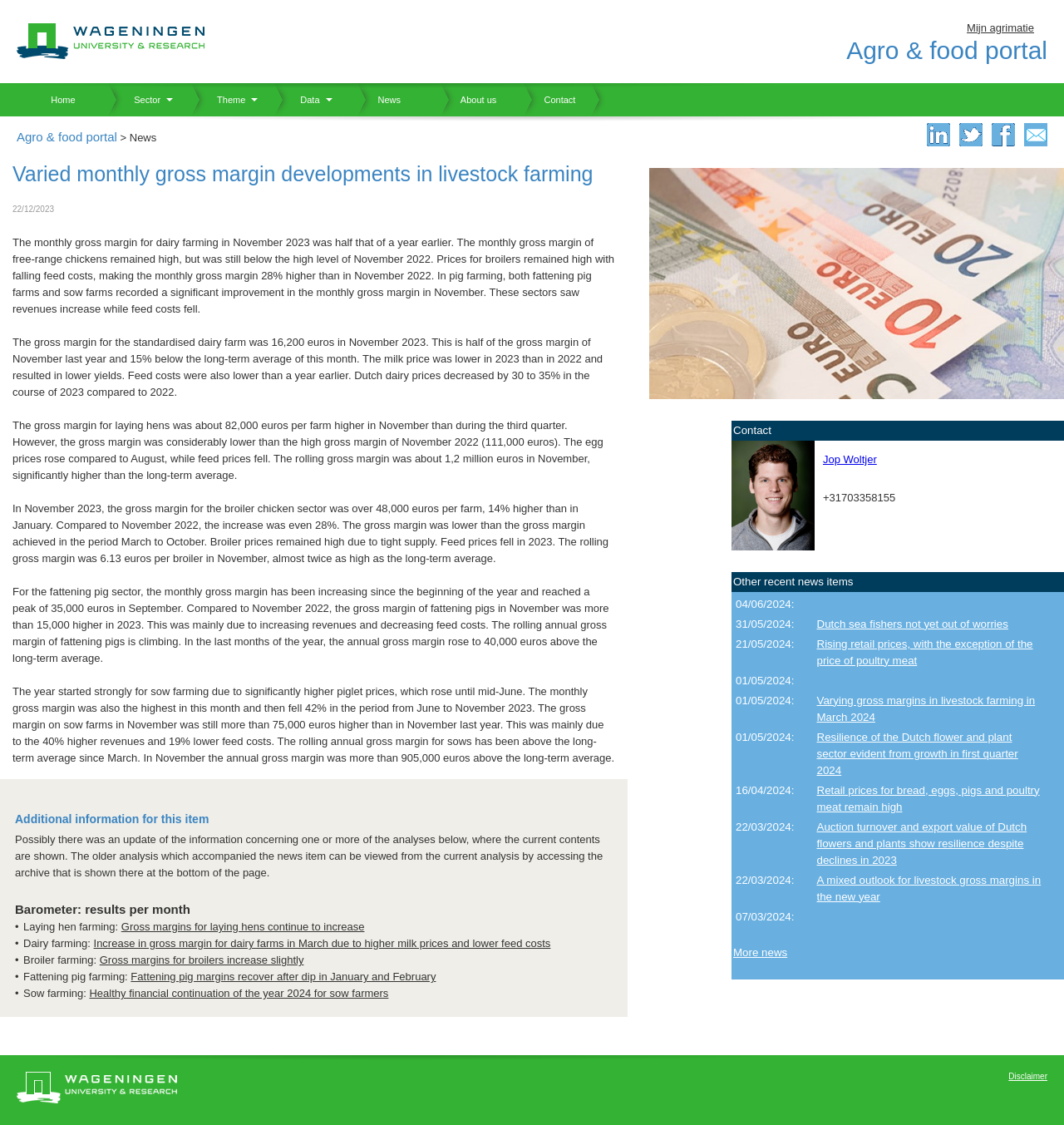Please identify the bounding box coordinates of the area that needs to be clicked to follow this instruction: "Read the news item 'Varied monthly gross margin developments in livestock farming'".

[0.0, 0.135, 0.59, 0.904]